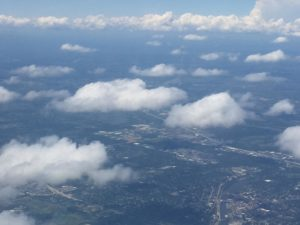What is the effect of the sunlight on the clouds?
Provide a detailed and well-explained answer to the question.

According to the caption, the sunlight 'glimmers off their surface', indicating that it creates a sparkling or shining effect on the clouds.